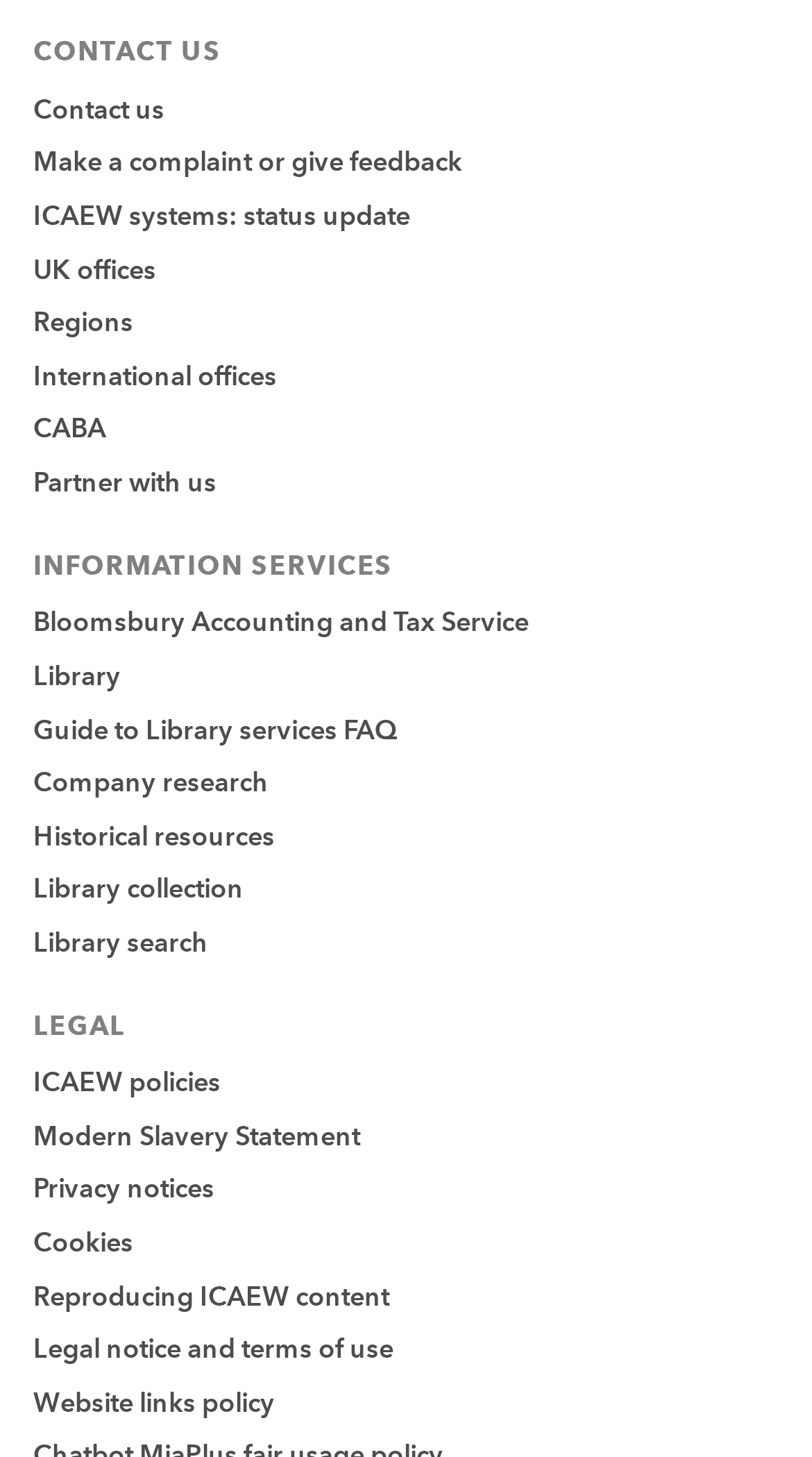Pinpoint the bounding box coordinates of the clickable element needed to complete the instruction: "Get information on UK offices". The coordinates should be provided as four float numbers between 0 and 1: [left, top, right, bottom].

[0.041, 0.174, 0.192, 0.197]